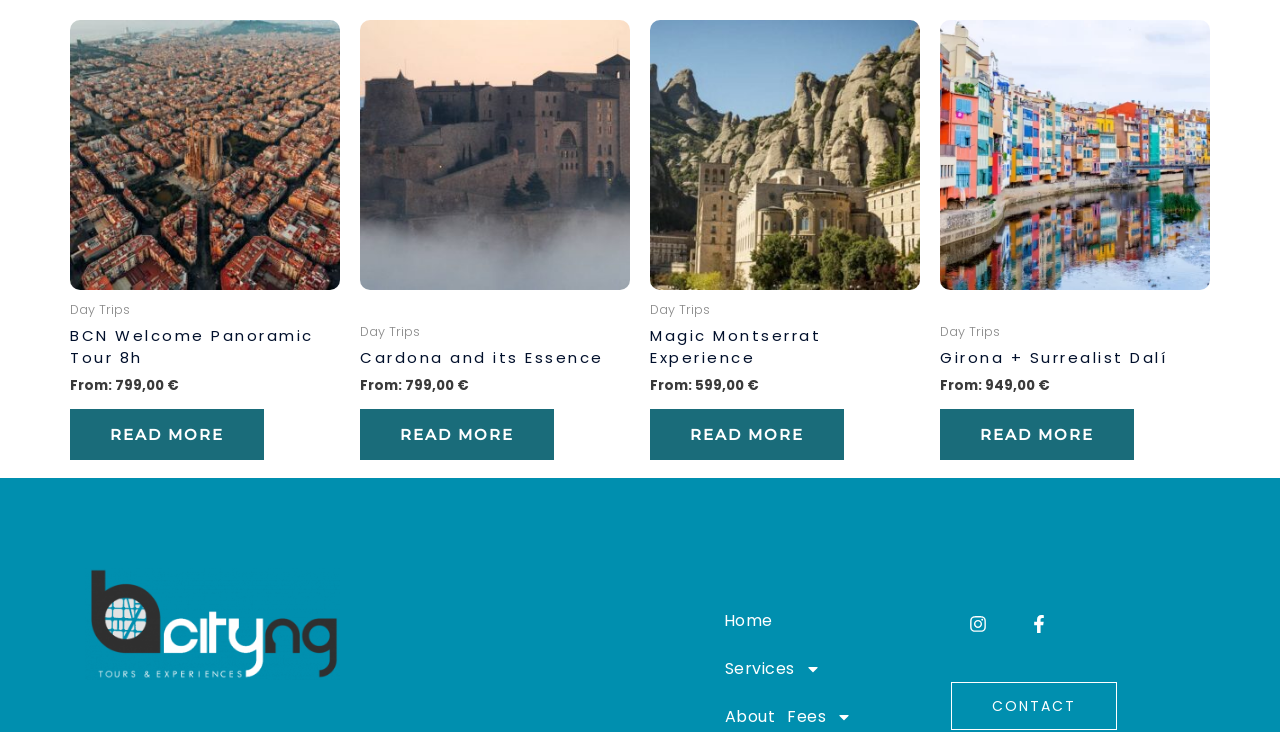Provide the bounding box coordinates of the HTML element described by the text: "Cardona and its Essence".

[0.281, 0.474, 0.457, 0.515]